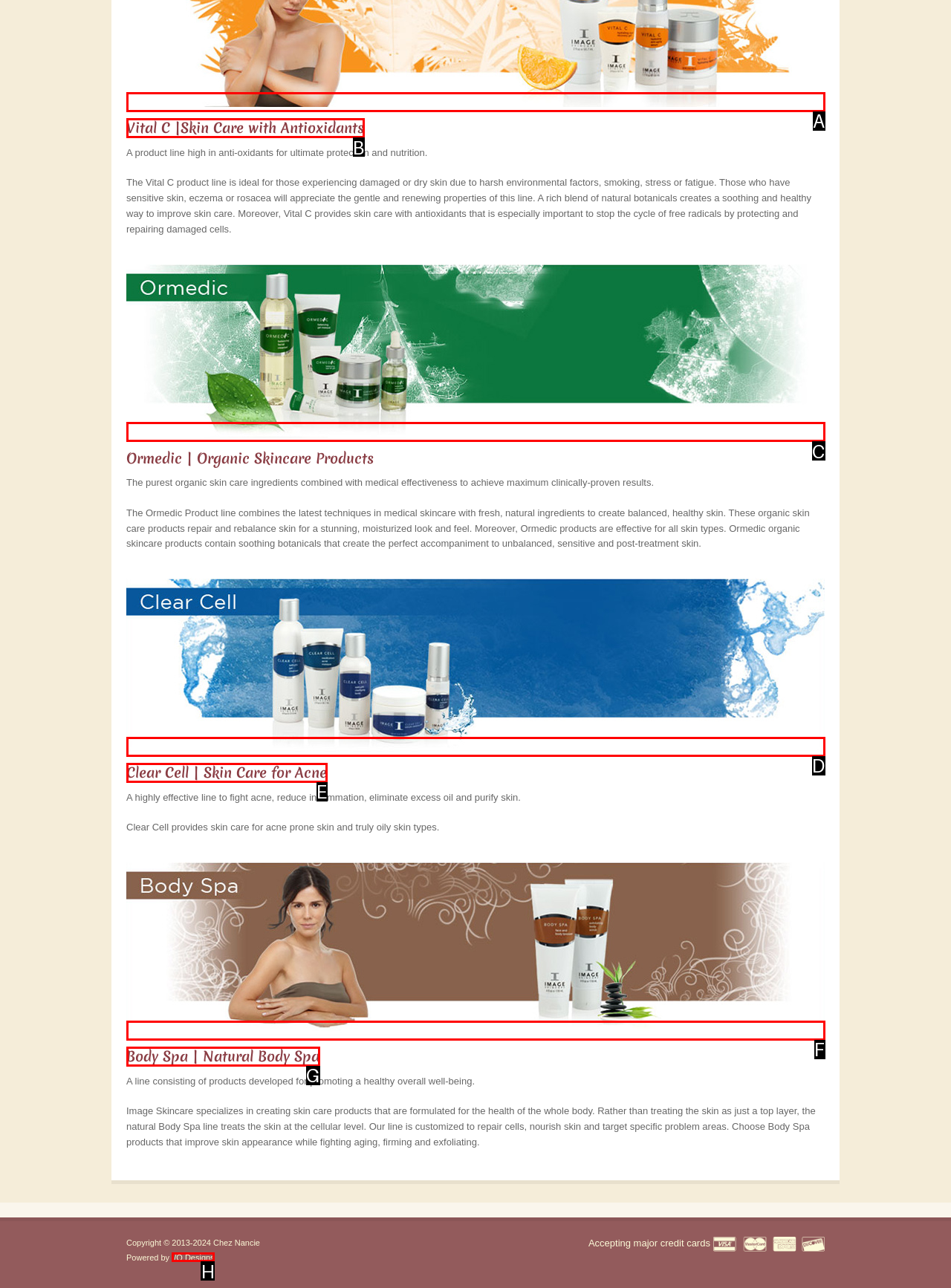For the given instruction: Click on Vital C link, determine which boxed UI element should be clicked. Answer with the letter of the corresponding option directly.

B